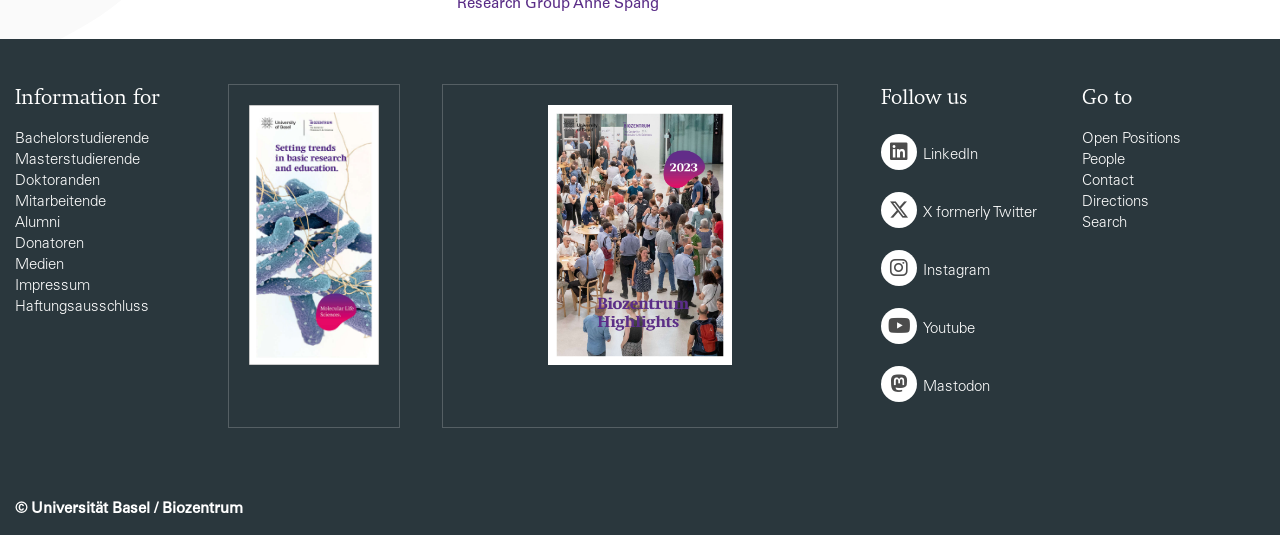What is the location of the Biozentrum?
Please provide a comprehensive and detailed answer to the question.

The location of the Biozentrum is Basel, as indicated by the name 'Universität Basel / Biozentrum' in the copyright text at the bottom of the webpage, suggesting that the Biozentrum is affiliated with the University of Basel.